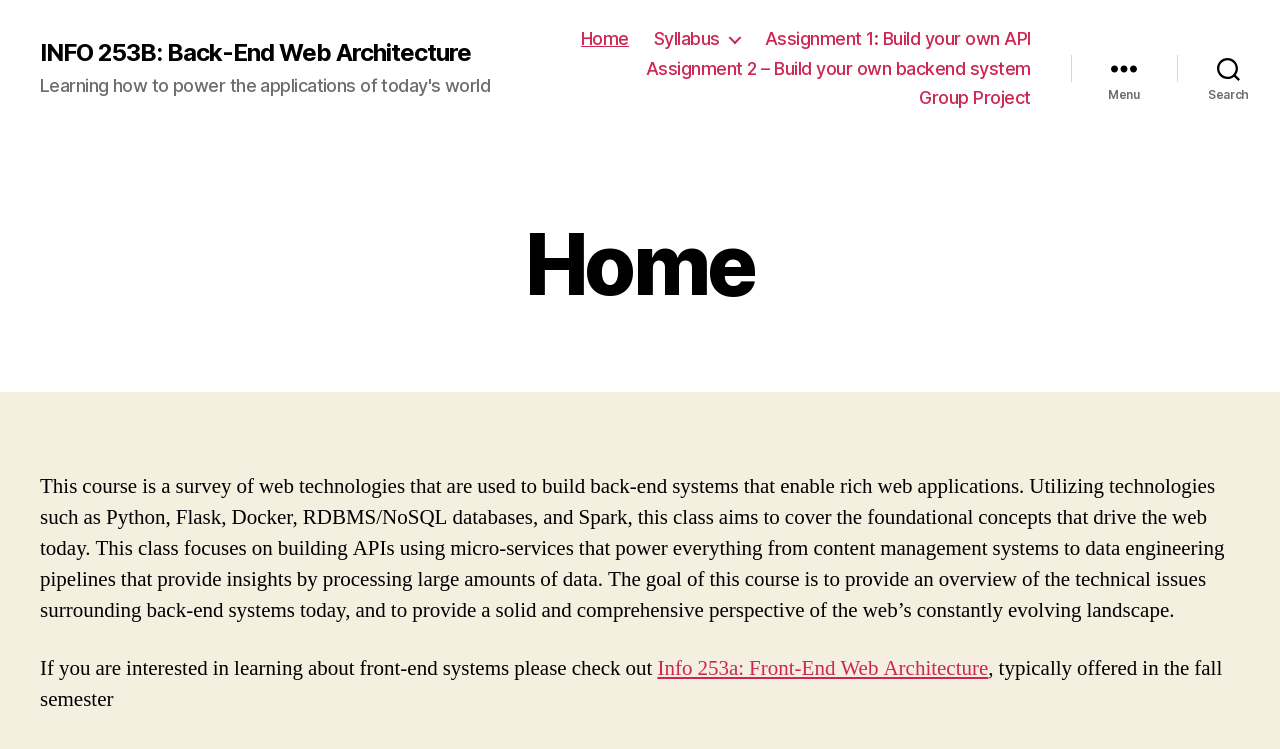Given the content of the image, can you provide a detailed answer to the question?
What is the topic of the course that is mentioned as an alternative?

I found the alternative course topic by reading the StaticText element that mentions 'If you are interested in learning about front-end systems' and the link element with the text 'Info 253a: Front-End Web Architecture'.